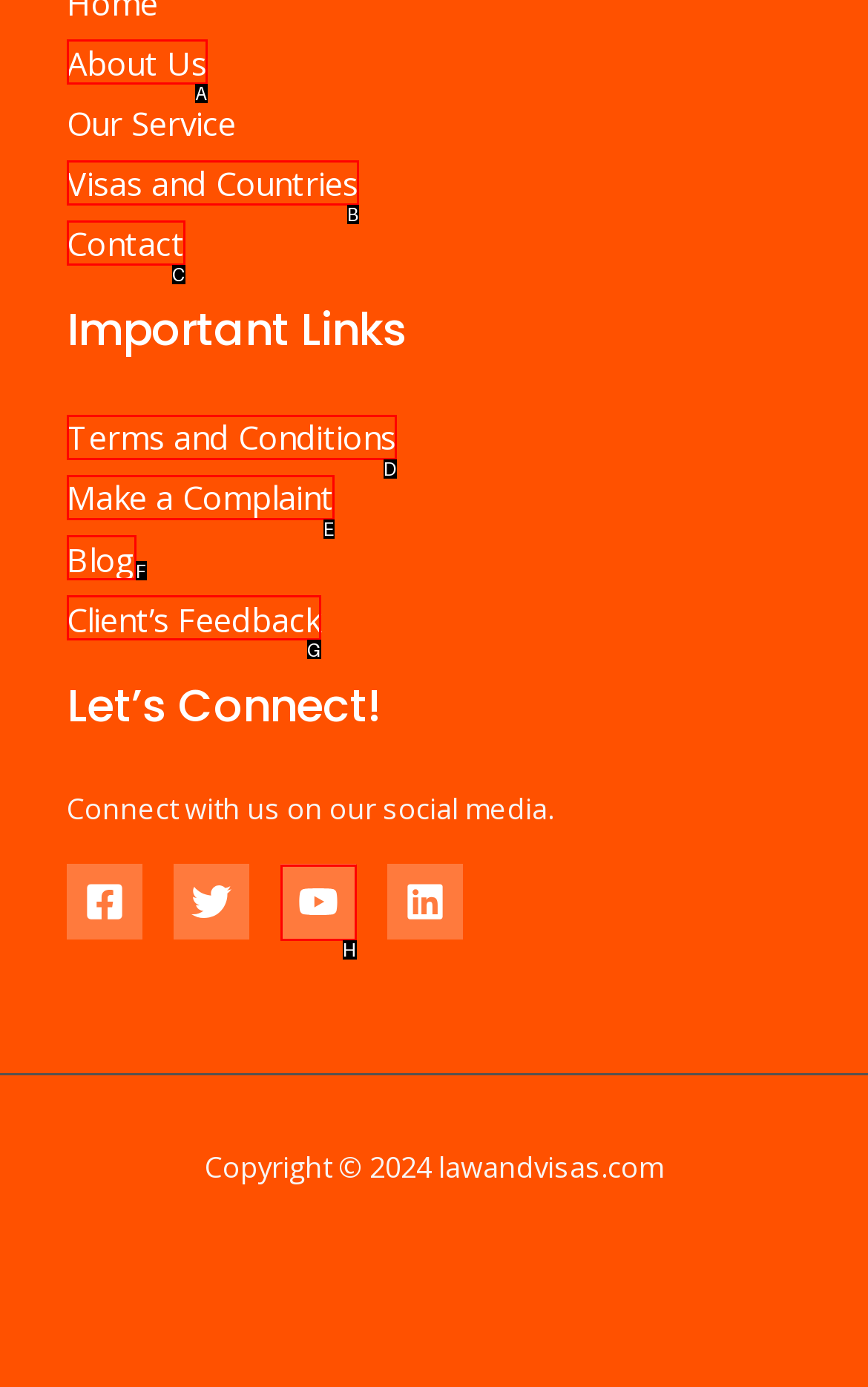Determine which HTML element best fits the description: results »
Answer directly with the letter of the matching option from the available choices.

None